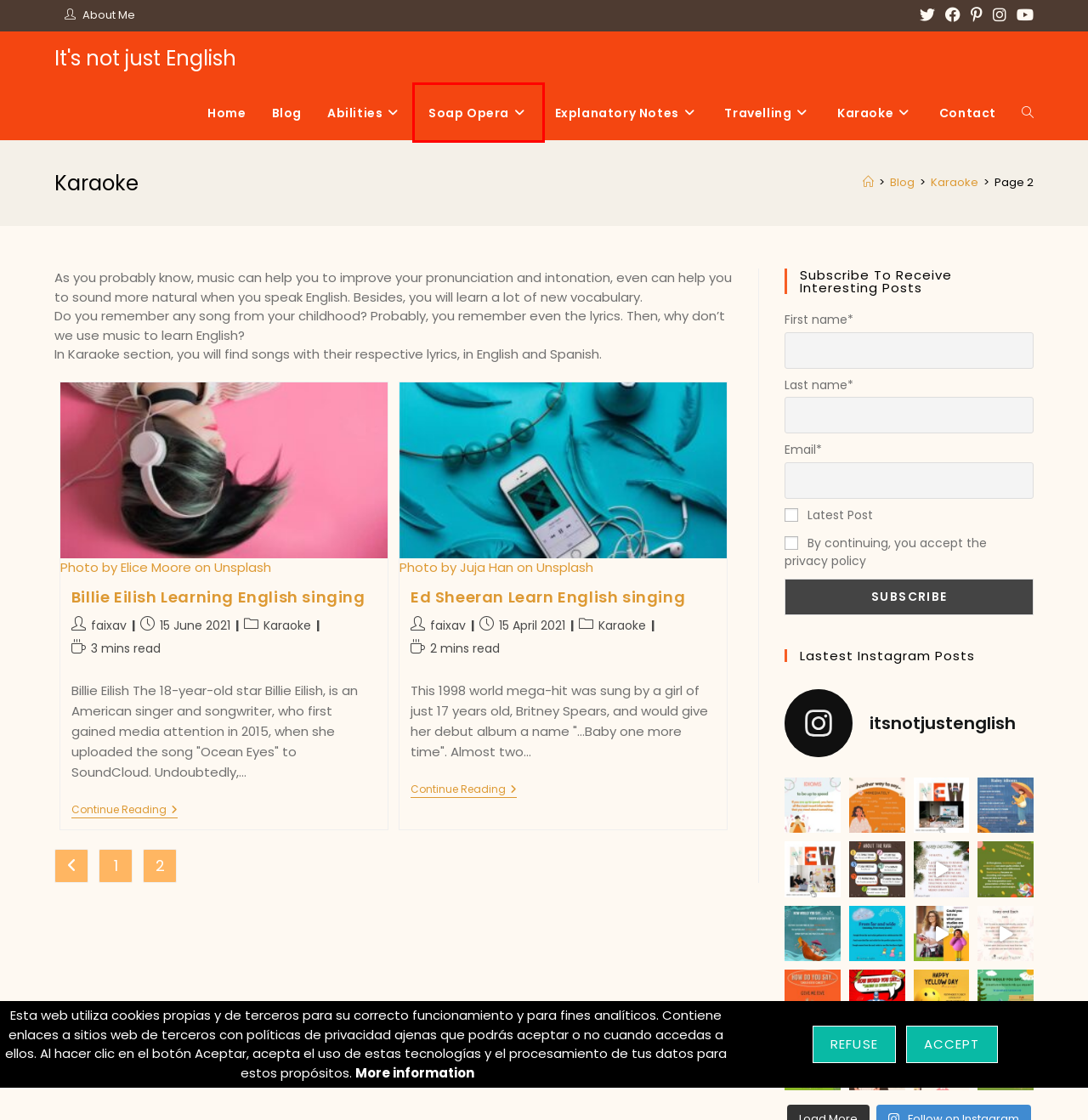You’re provided with a screenshot of a webpage that has a red bounding box around an element. Choose the best matching webpage description for the new page after clicking the element in the red box. The options are:
A. Soap Opera – It's not just English
B. Ed Sheeran Learn English singing – It's not just English
C. Karaoke – It's not just English
D. Contact – It's not just English
E. Blog – It's not just English
F. faixav – It's not just English
G. About Me And This Project – It's not just English
H. Personalizar Cookies – It's not just English

A